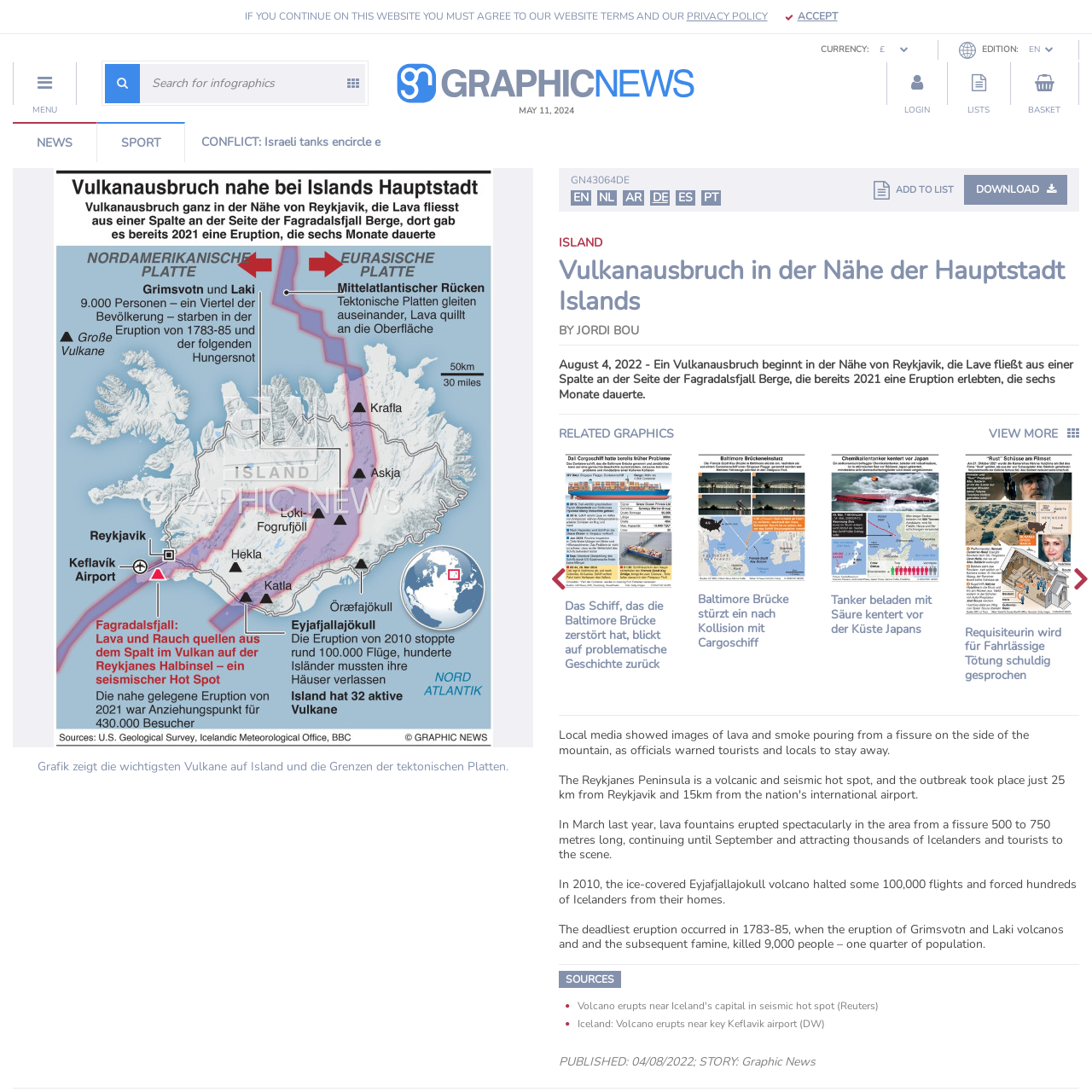Describe in detail the elements and actions shown in the image within the red-bordered area.

The image features an infographic titled "Vulkanausbruch nahe der Hauptstadt," which visually represents the volcanic eruption occurring near Iceland's capital, Reykjavik. This graphic highlights key information about significant volcanoes in Iceland and outlines the boundaries of tectonic plates in the region. Accompanying the infographic is descriptive text that provides context about the eruption, indicating that lava is flowing from a fissure on the side of the Fagradalsfjall mountains, a site that has experienced previous eruptions. The overall presentation combines visual elements and informative captions, emphasizing the geological activity and its implications for both locals and tourists.